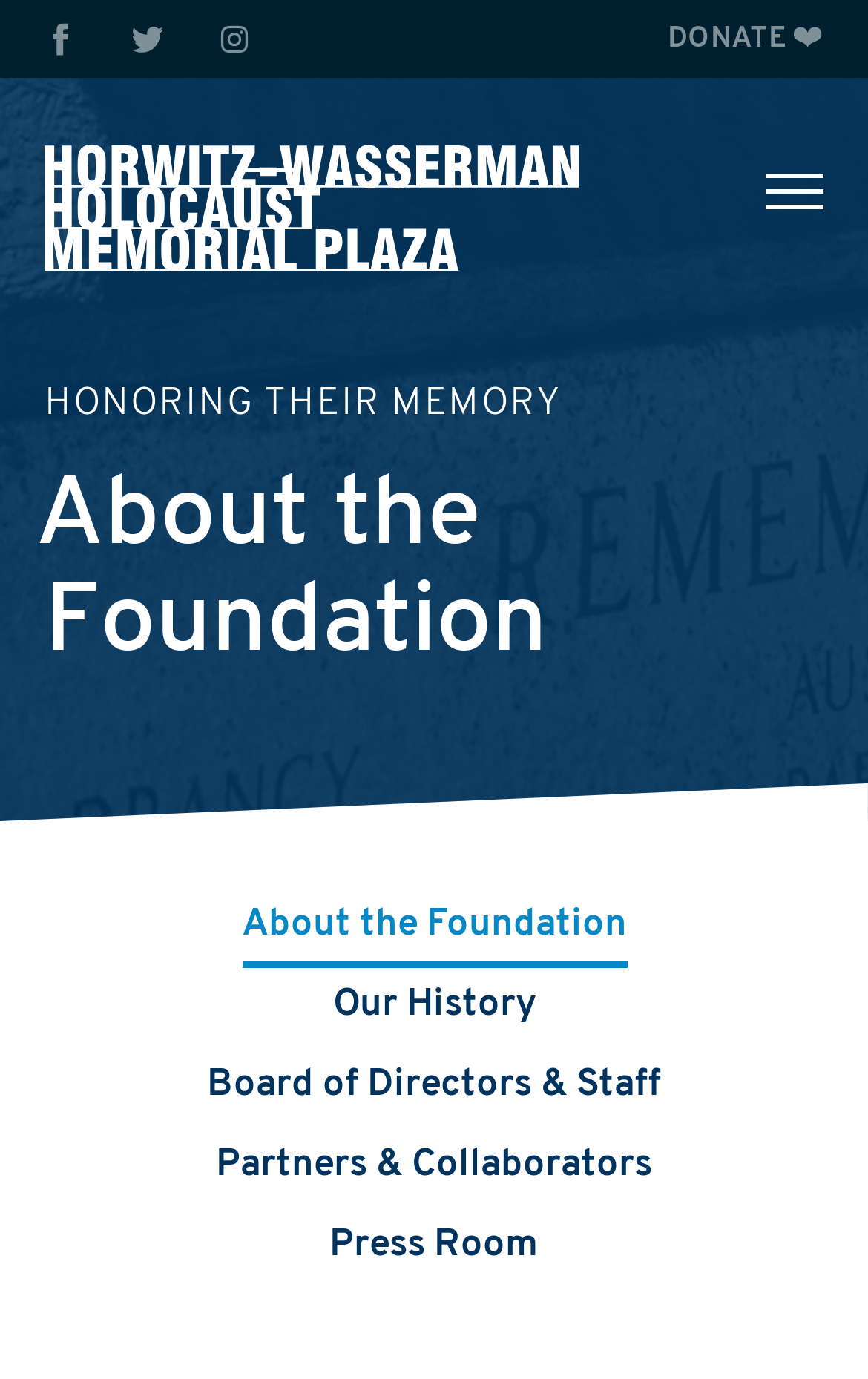Provide the bounding box coordinates of the HTML element described by the text: "About the Foundation".

[0.236, 0.429, 0.764, 0.463]